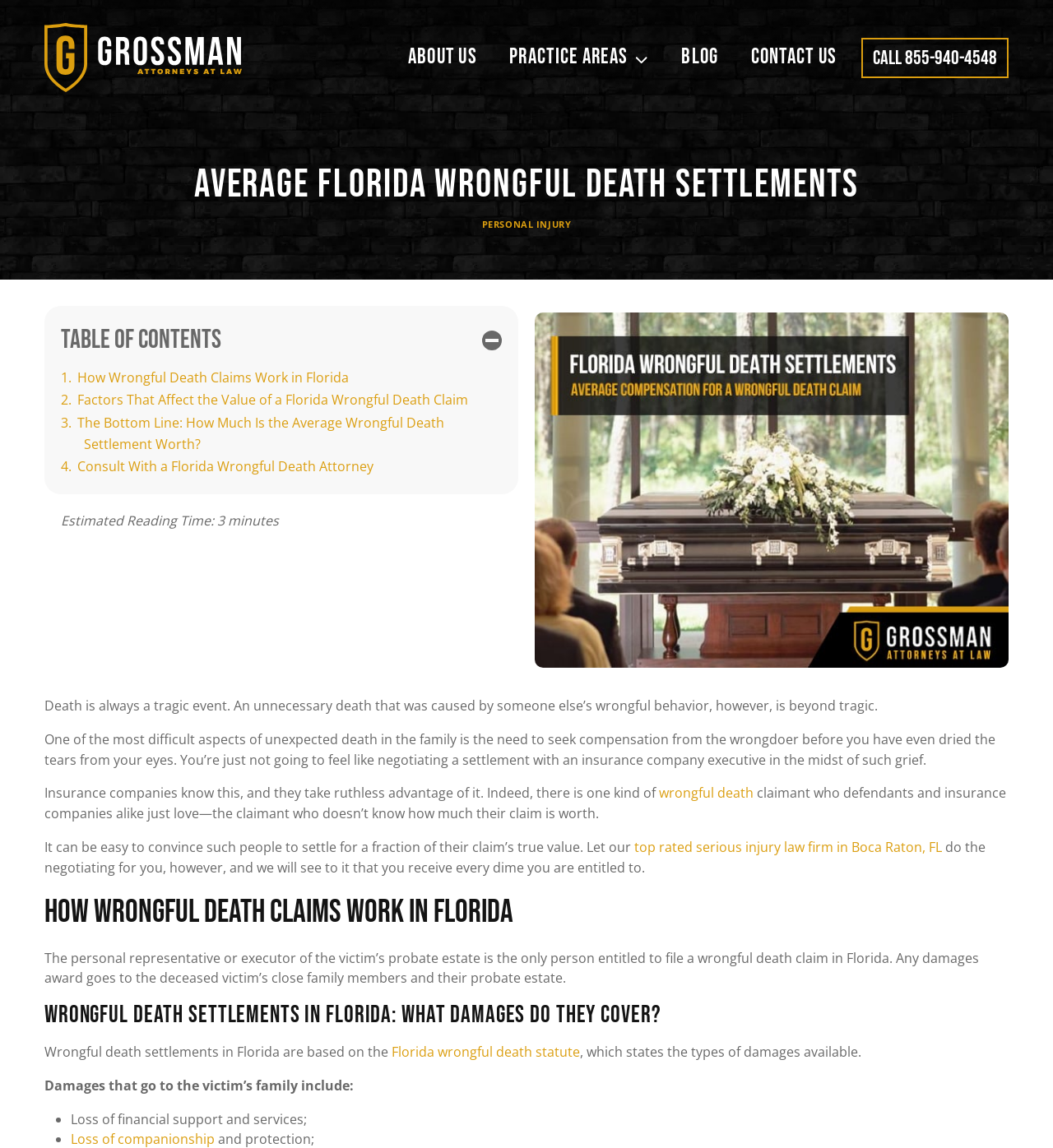Extract the primary heading text from the webpage.

Average Florida Wrongful Death Settlements